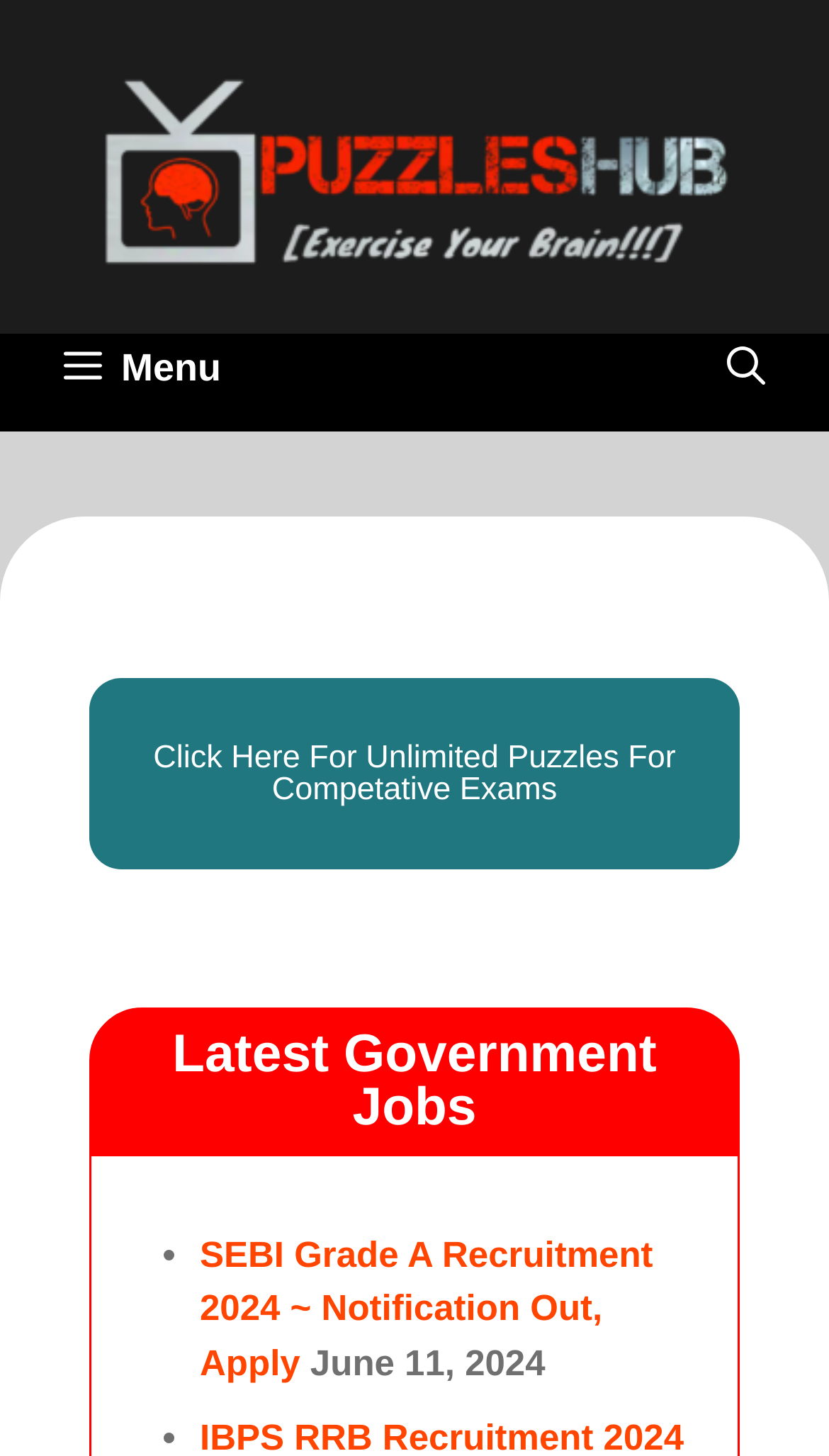What is the purpose of the button on the top left?
Provide an in-depth and detailed answer to the question.

The button on the top left is labeled as 'Menu' and is not expanded, indicating that it controls the primary menu of the website. When clicked, it would likely display a list of options or categories related to the website's content.